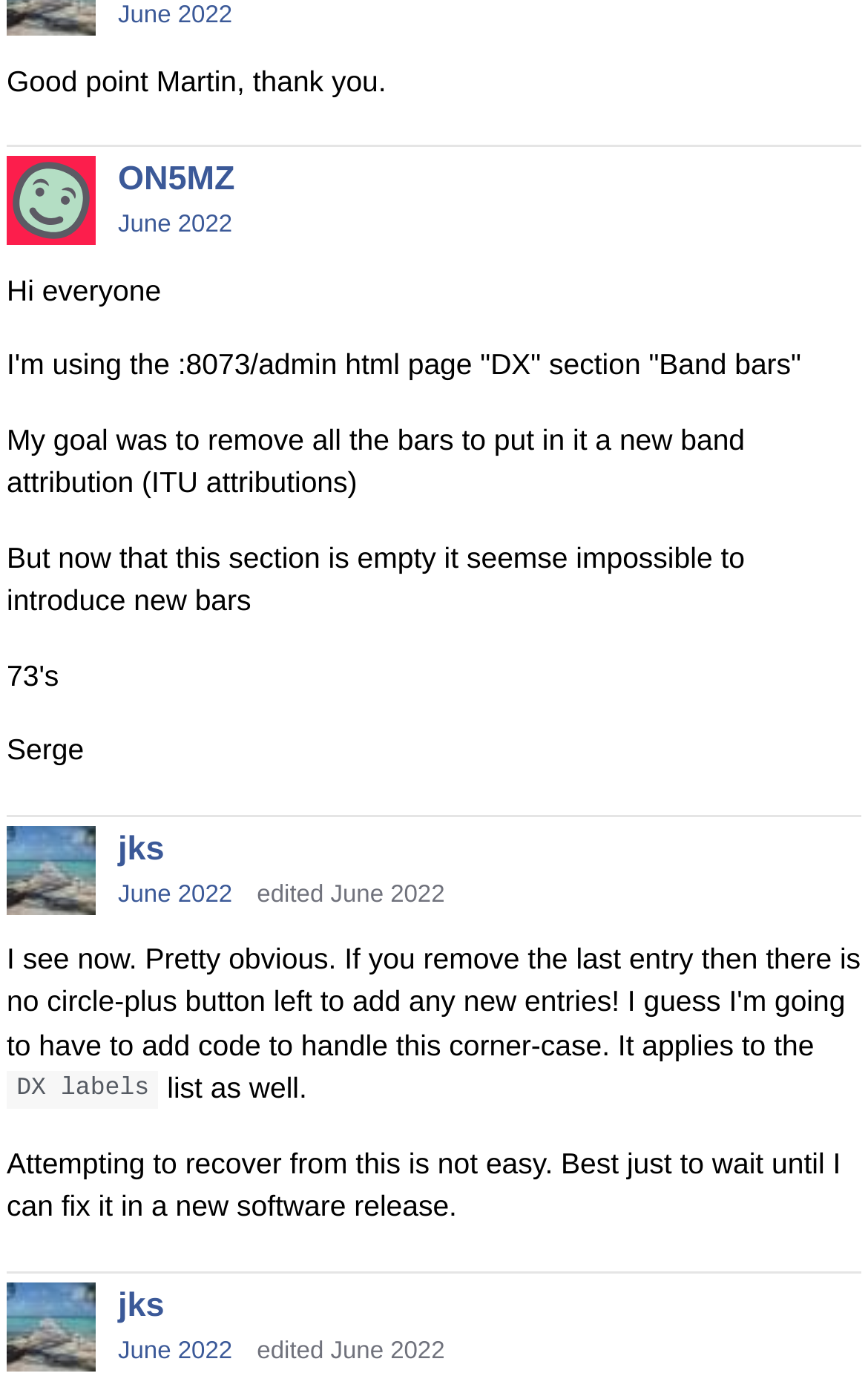What is the date of the latest comment?
Using the image as a reference, answer with just one word or a short phrase.

June 22, 2022